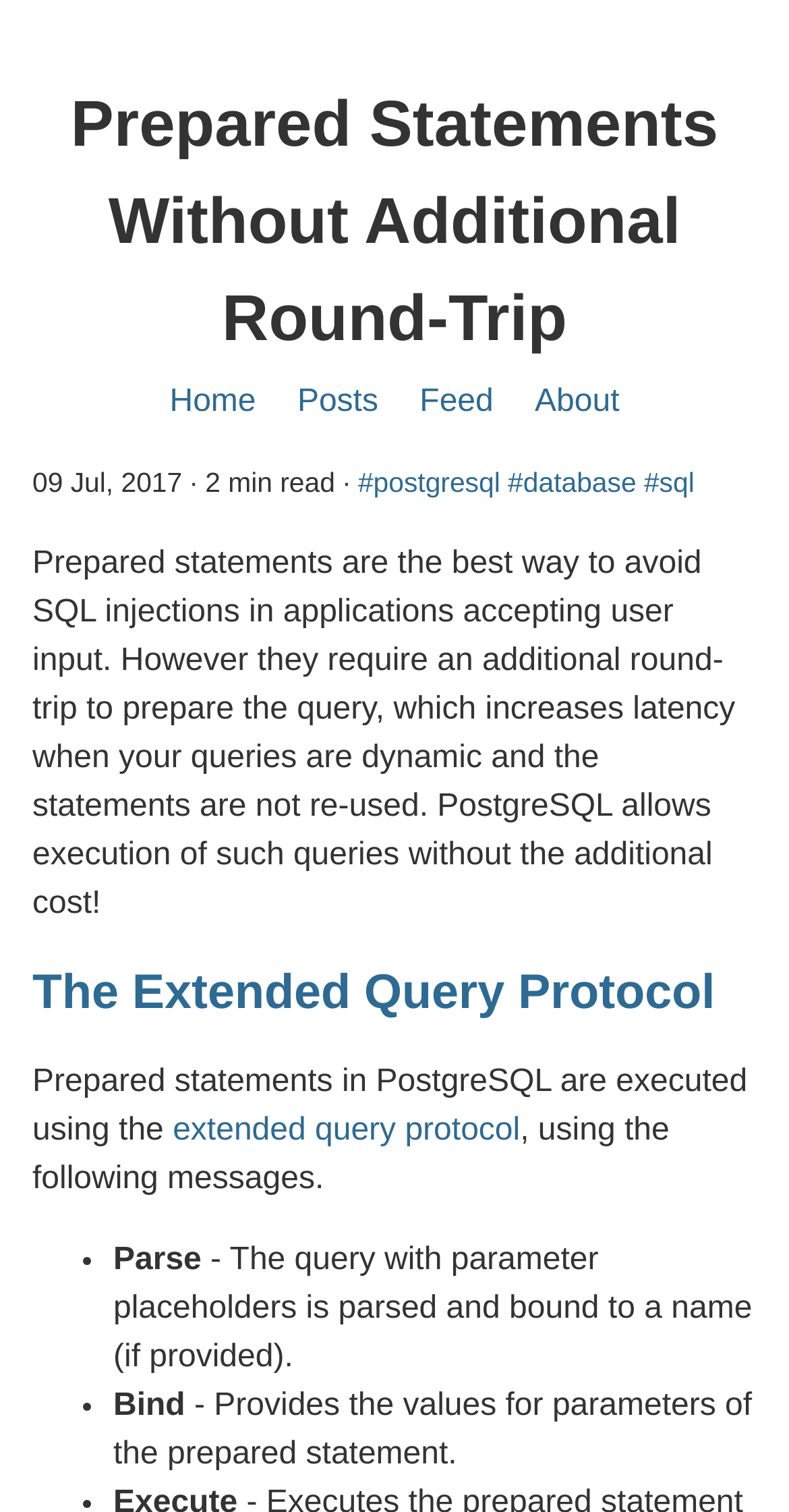Please look at the image and answer the question with a detailed explanation: What are the two steps involved in the extended query protocol?

I read the list elements that describe the extended query protocol and found that it involves two steps: 'Parse' which parses the query with parameter placeholders, and 'Bind' which provides the values for parameters of the prepared statement.